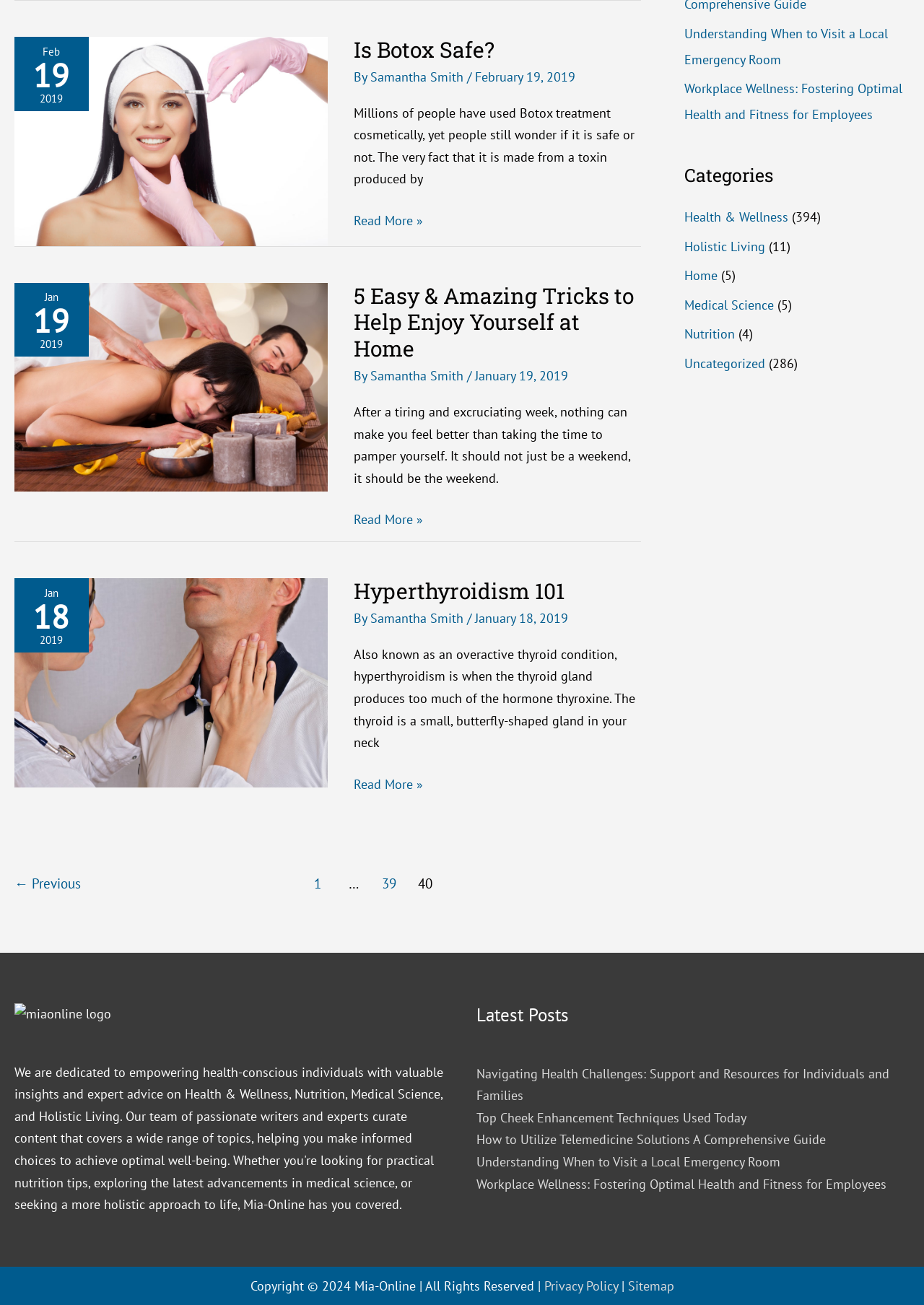Given the element description "Uncategorized" in the screenshot, predict the bounding box coordinates of that UI element.

[0.741, 0.272, 0.828, 0.285]